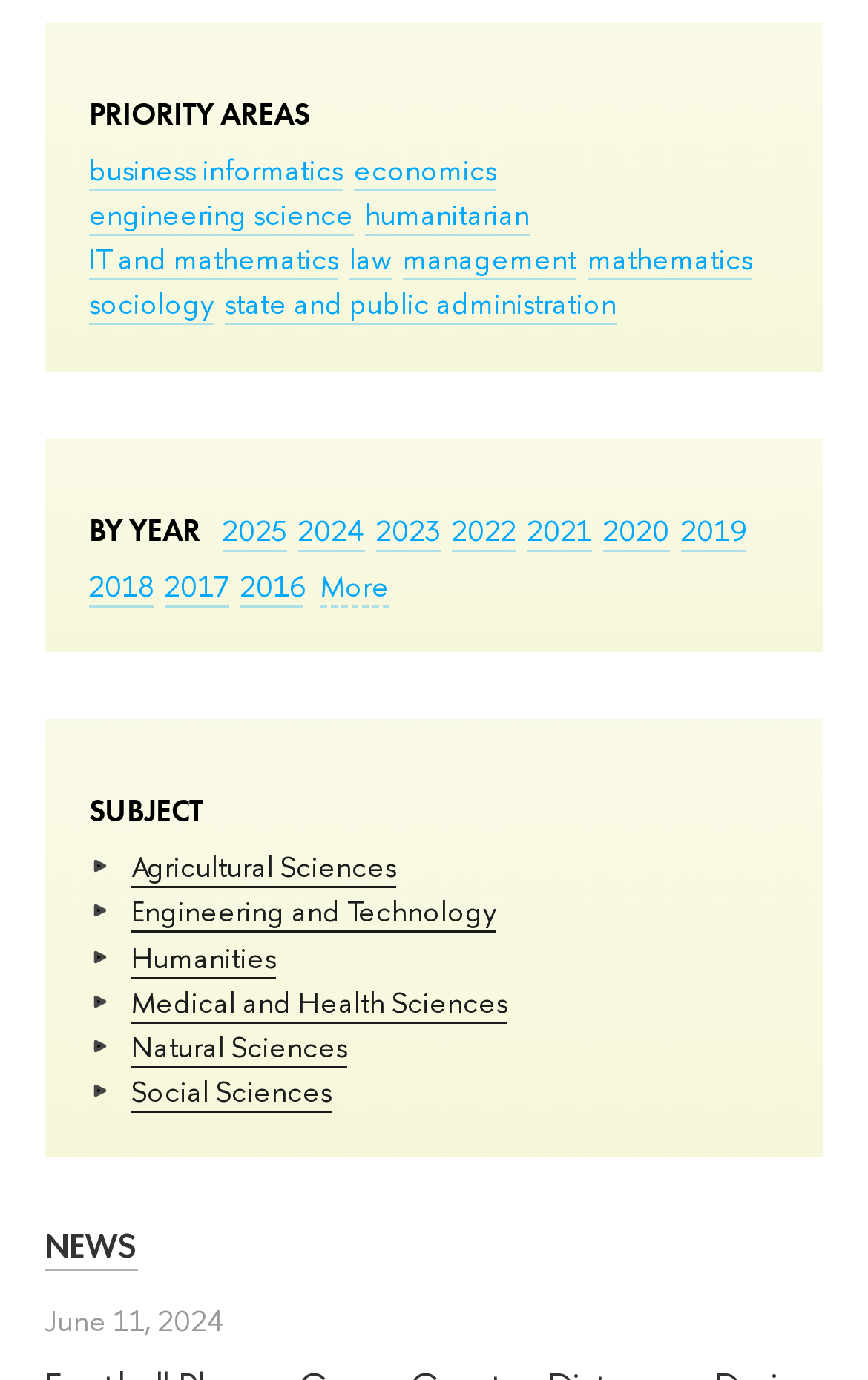Can you give a comprehensive explanation to the question given the content of the image?
What are the priority areas listed?

Based on the webpage, the priority areas are listed horizontally with links to each area, including business informatics, economics, engineering science, humanitarian, IT and mathematics, law, management, mathematics, sociology, and state and public administration.